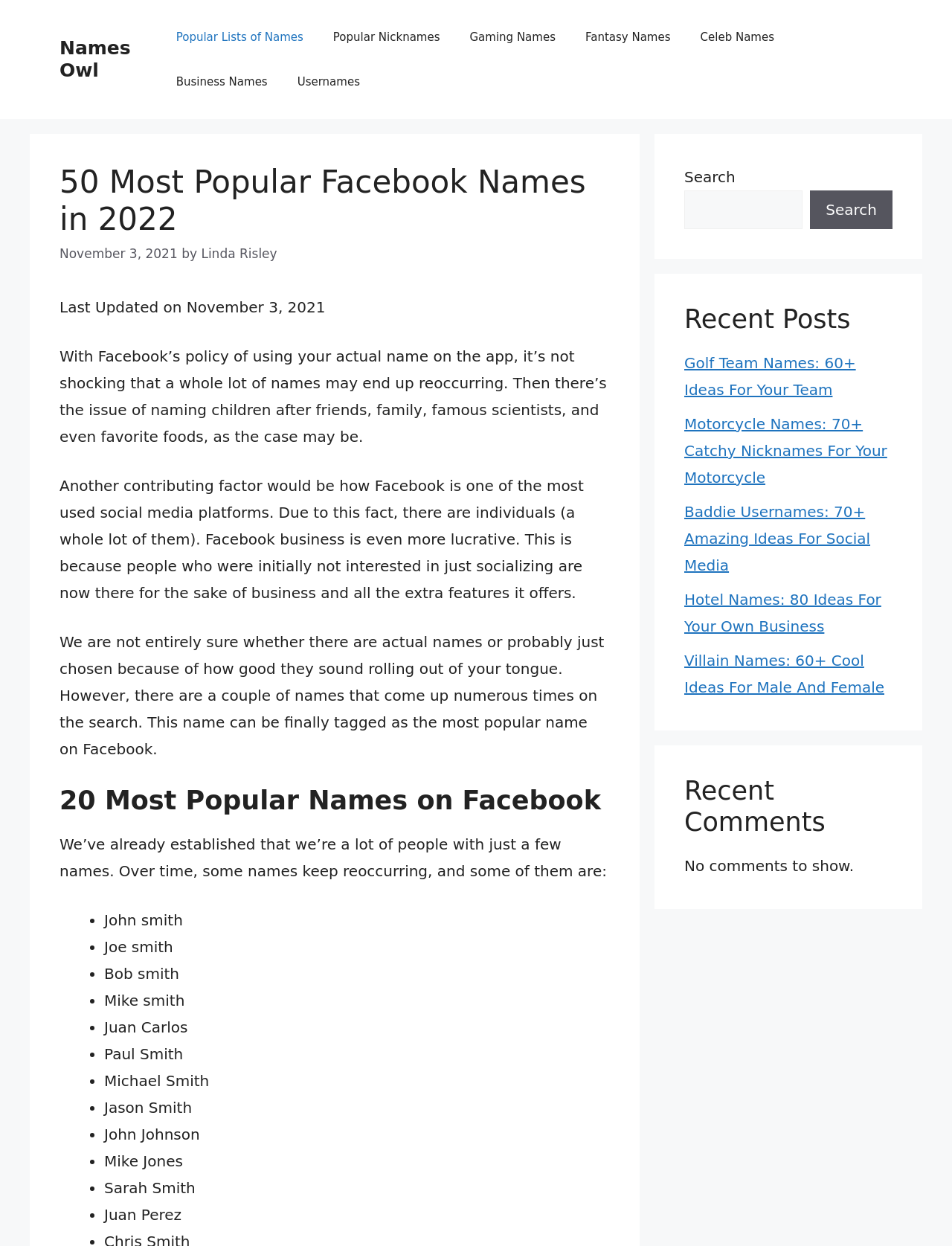How many recent posts are listed?
Please elaborate on the answer to the question with detailed information.

The webpage lists 5 recent posts, which can be found in the section titled 'Recent Posts'.